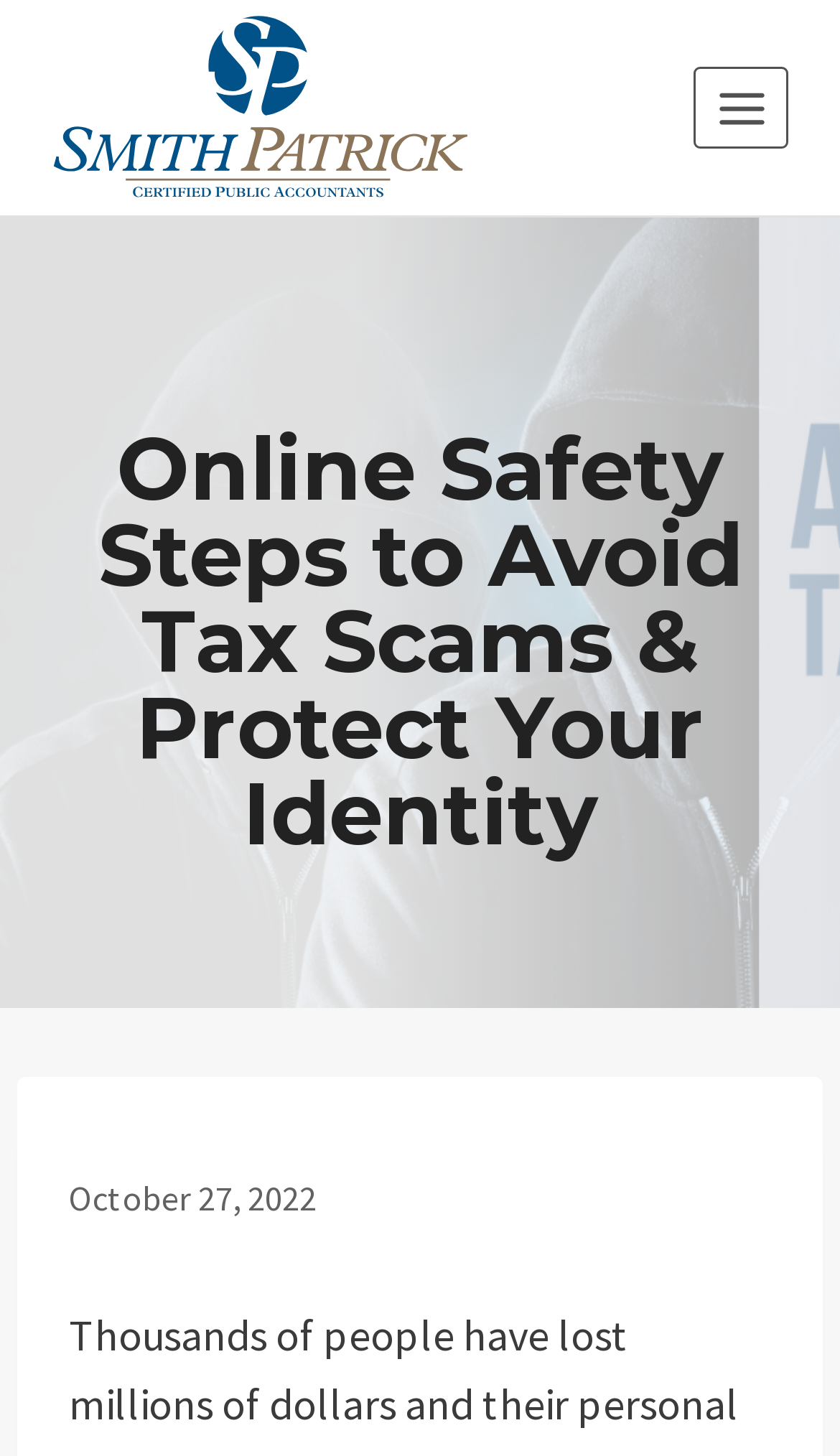What type of element is used to display the CPA firm's logo?
Based on the image, give a concise answer in the form of a single word or short phrase.

Image